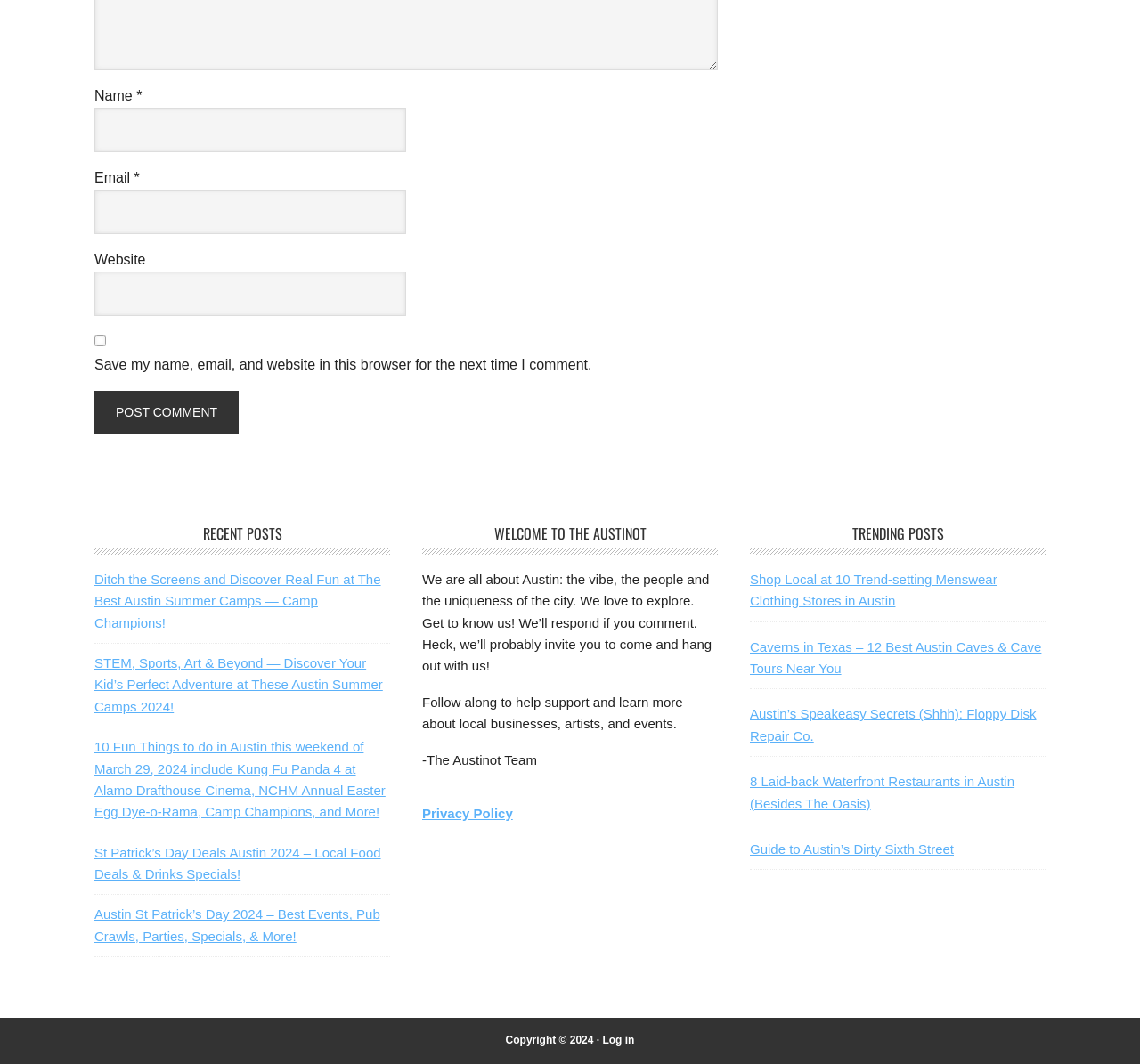How many comment fields are there?
Use the information from the screenshot to give a comprehensive response to the question.

I counted the number of textbox elements with labels 'Name', 'Email', and 'Website' which are required fields for commenting.